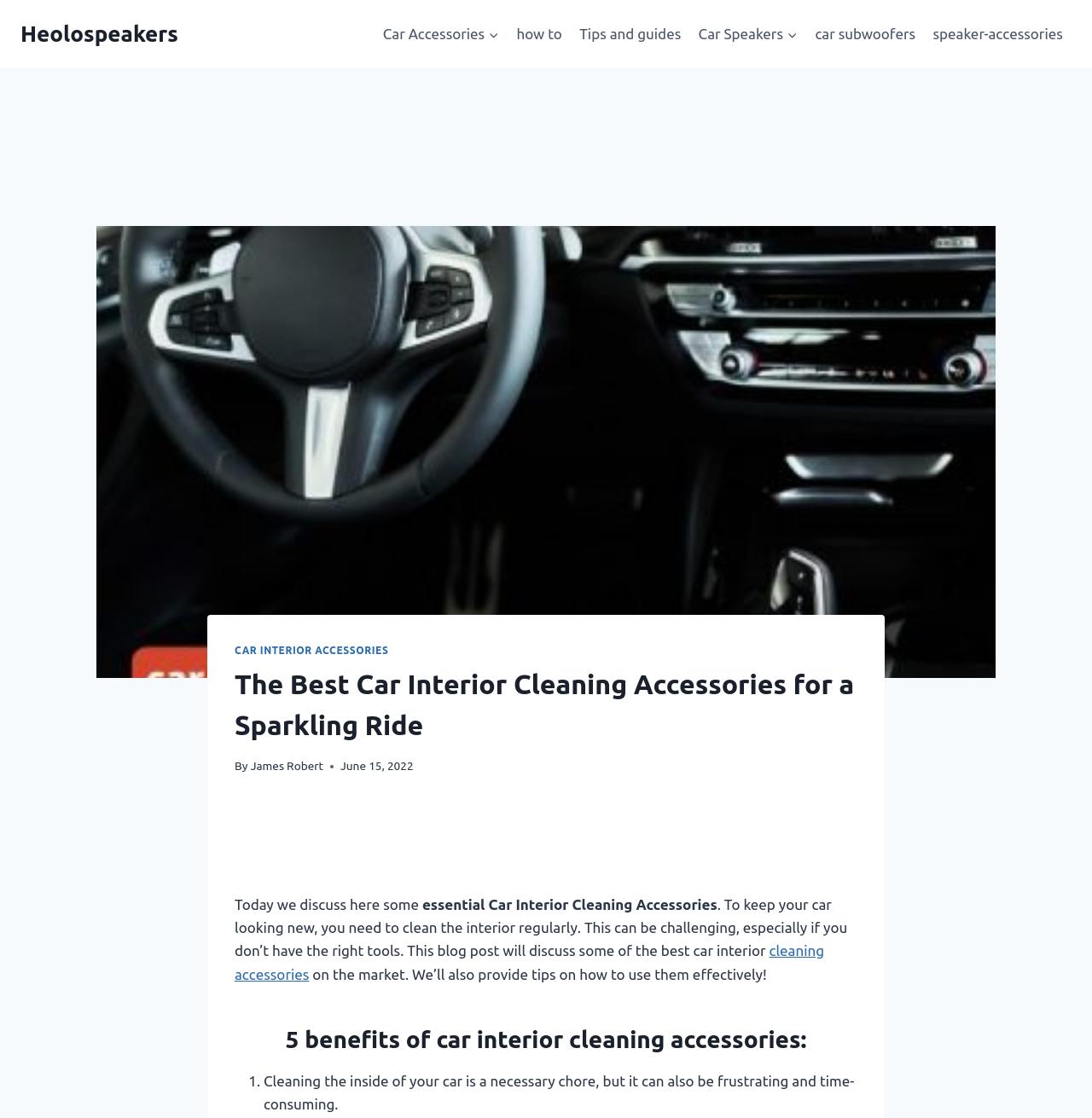Respond to the question below with a concise word or phrase:
How many benefits of car interior cleaning accessories are mentioned?

5